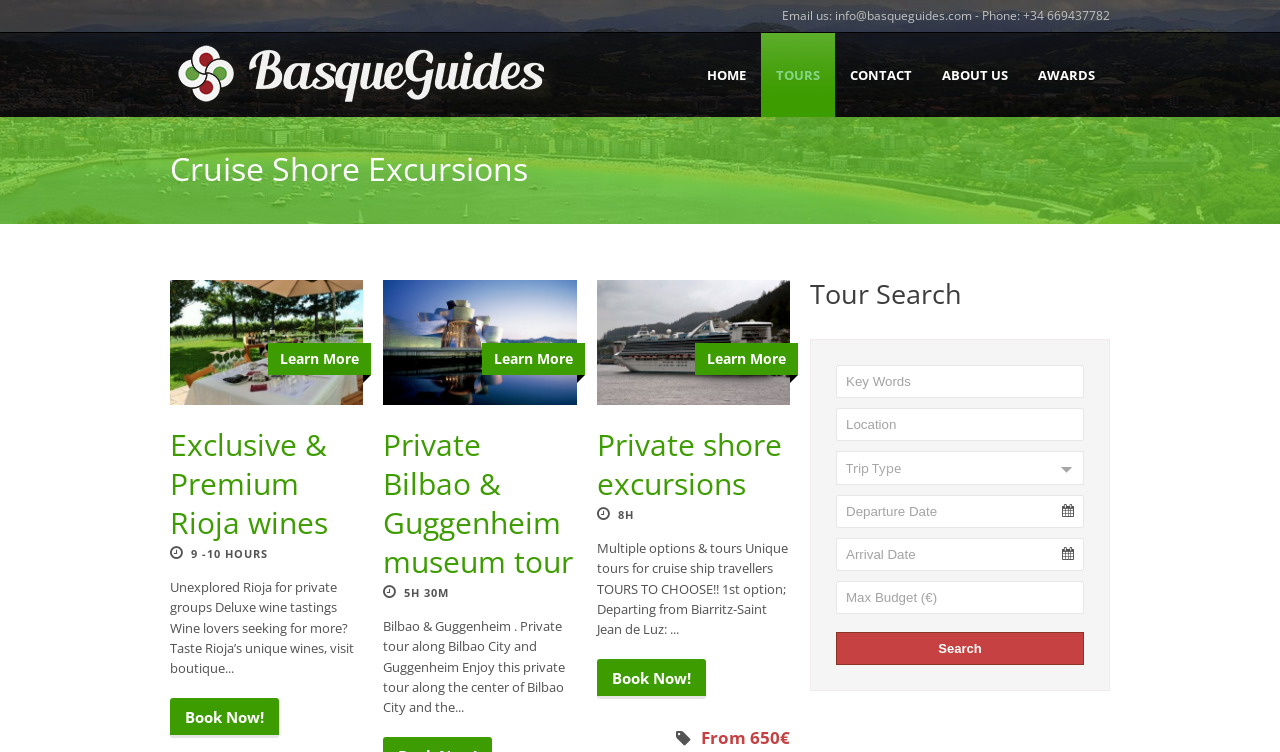Can you find the bounding box coordinates for the element to click on to achieve the instruction: "Book a Private Bilbao & Guggenheim museum tour"?

[0.133, 0.928, 0.218, 0.981]